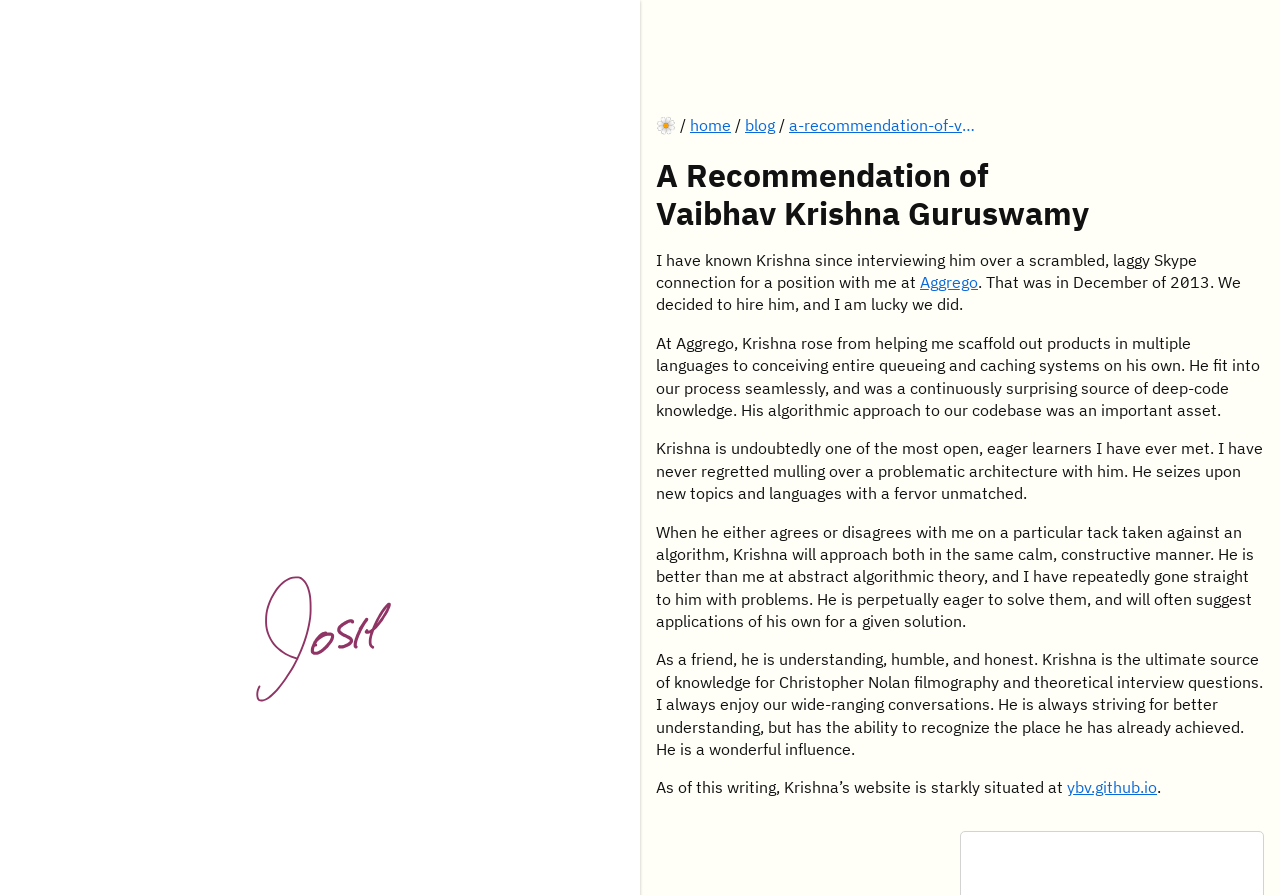What is Krishna's strength in coding?
Using the image as a reference, deliver a detailed and thorough answer to the question.

Krishna's strength in coding is his algorithmic approach, as mentioned in the text 'His algorithmic approach to our codebase was an important asset.' which highlights his ability to approach coding problems in a systematic and efficient way.